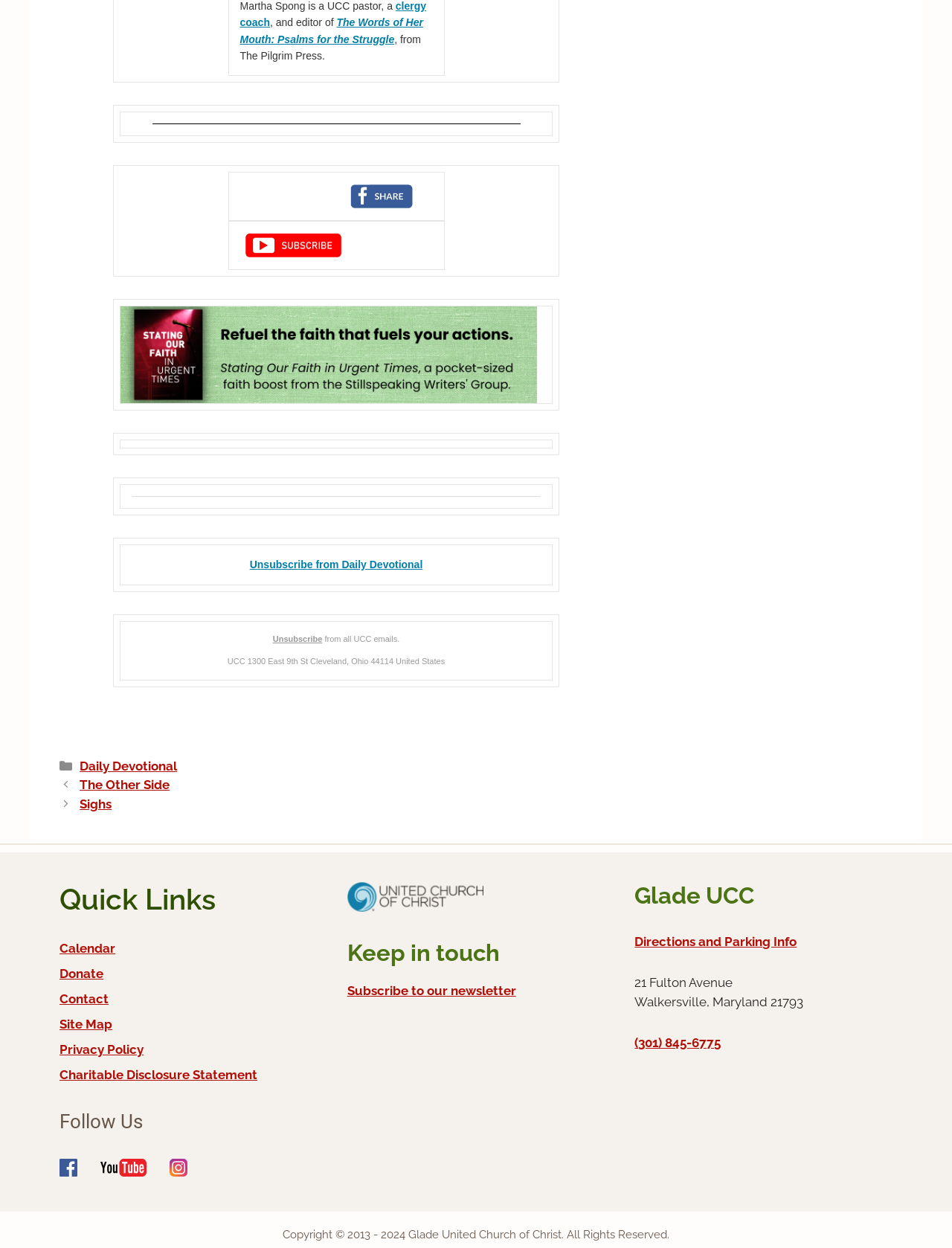Please identify the bounding box coordinates of the element's region that I should click in order to complete the following instruction: "Follow us on Facebook". The bounding box coordinates consist of four float numbers between 0 and 1, i.e., [left, top, right, bottom].

[0.062, 0.933, 0.102, 0.945]